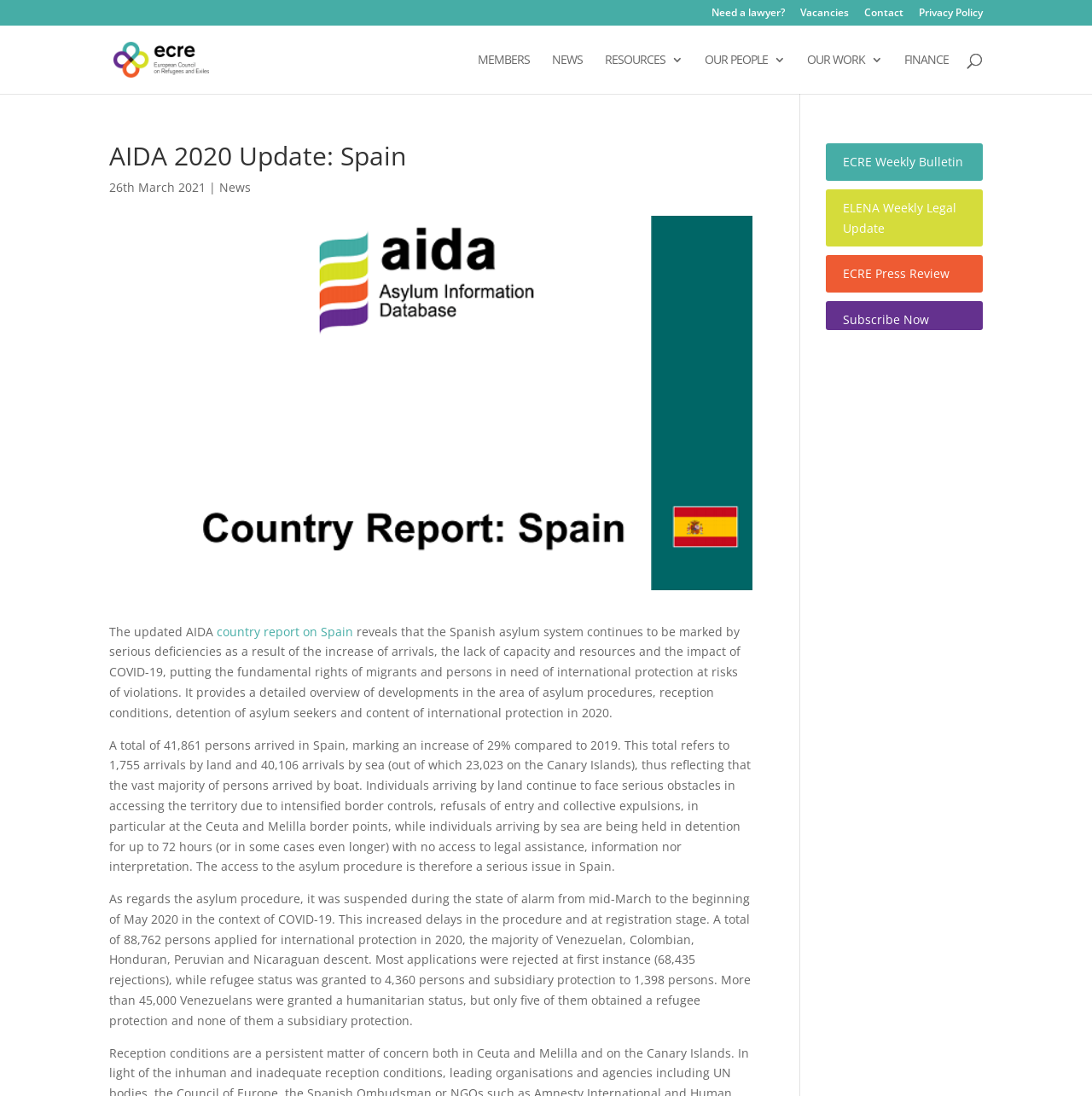What is the increase in arrivals in 2020 compared to 2019?
Refer to the image and provide a concise answer in one word or phrase.

29%